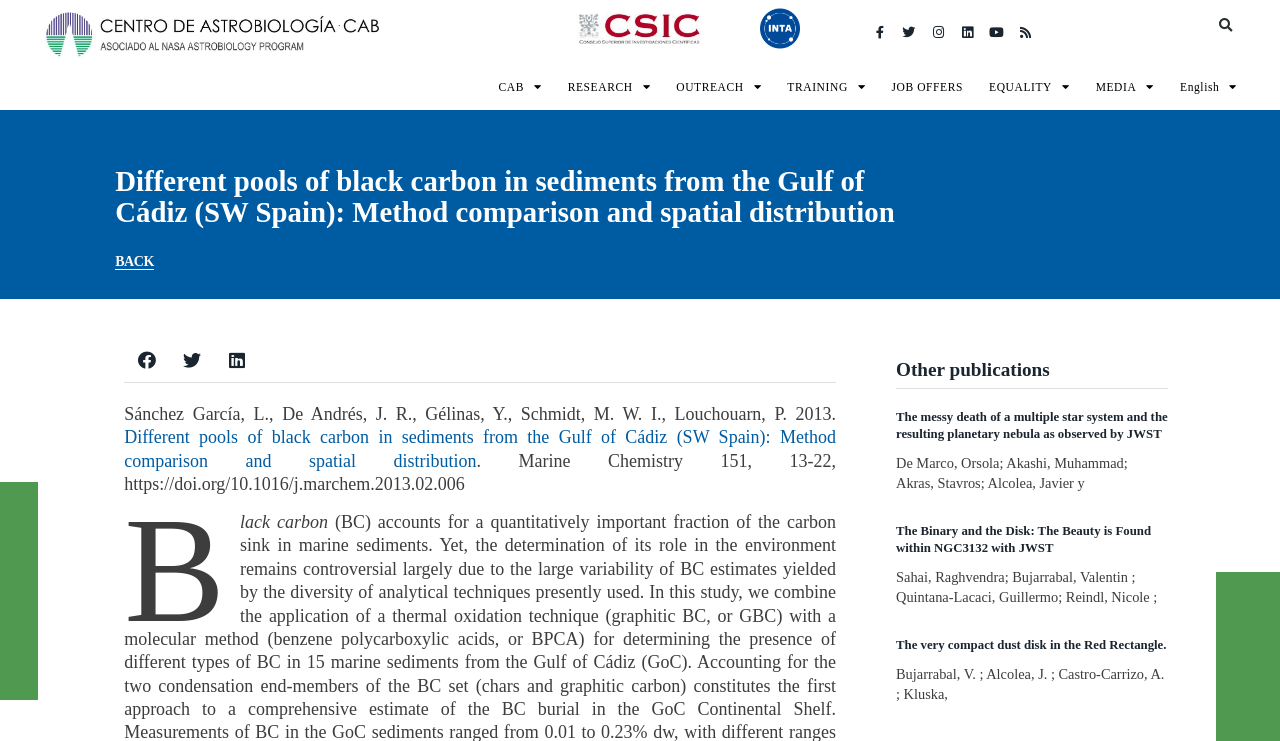Extract the bounding box coordinates for the UI element described by the text: "Back". The coordinates should be in the form of [left, top, right, bottom] with values between 0 and 1.

[0.09, 0.344, 0.12, 0.364]